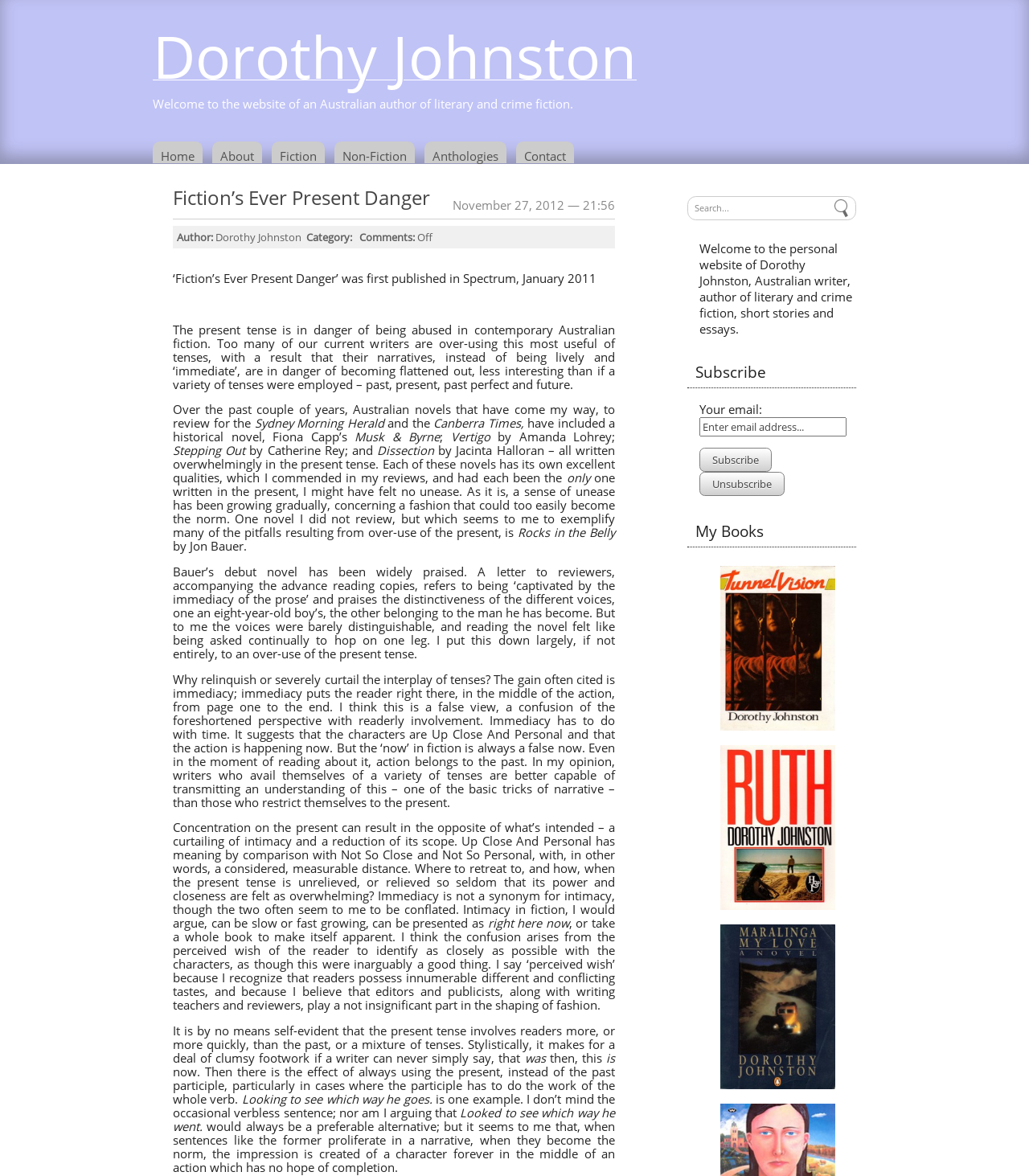Refer to the element description alt="Maralinga My Love" and identify the corresponding bounding box in the screenshot. Format the coordinates as (top-left x, top-left y, bottom-right x, bottom-right y) with values in the range of 0 to 1.

[0.695, 0.92, 0.817, 0.934]